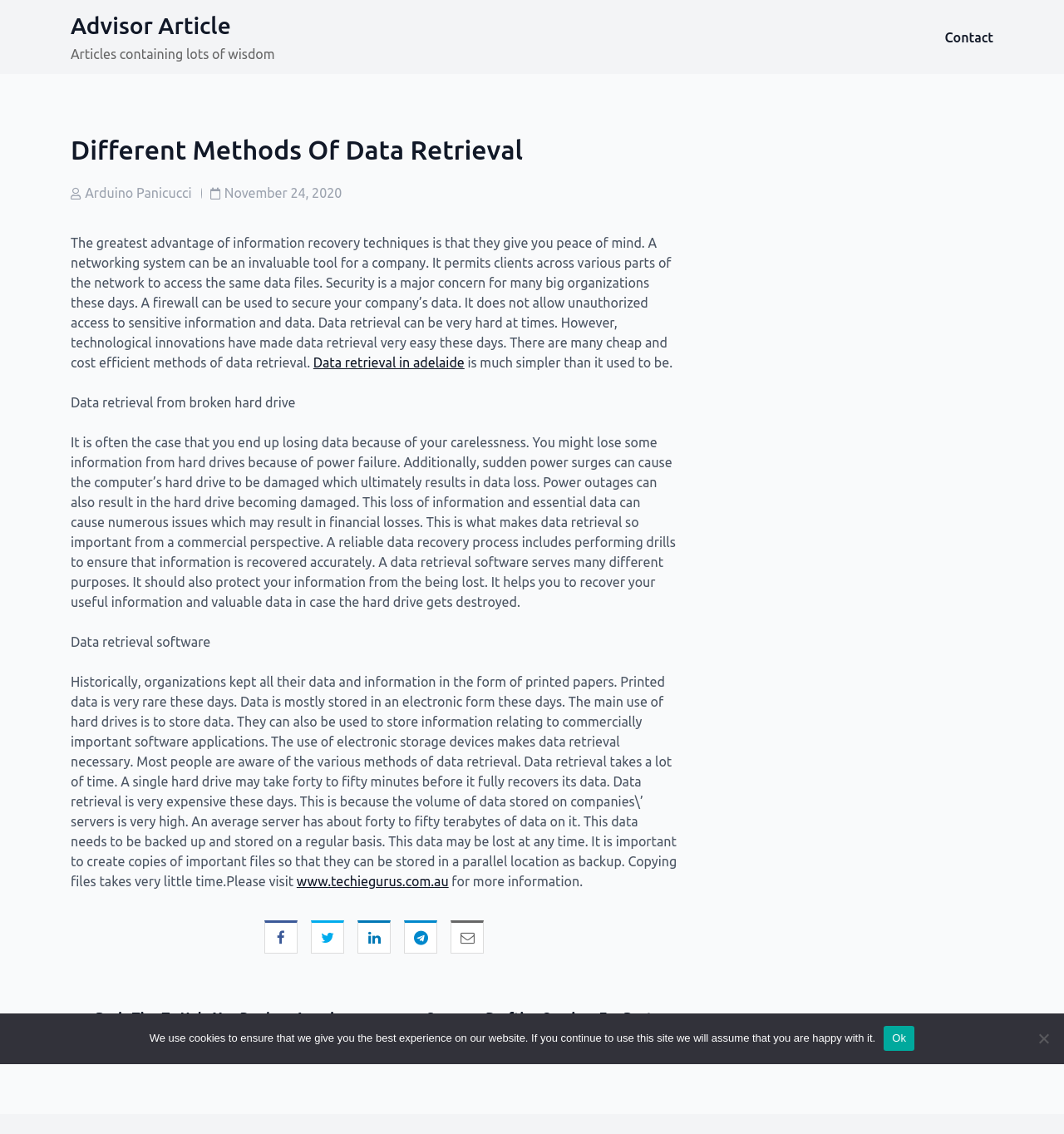Pinpoint the bounding box coordinates of the element that must be clicked to accomplish the following instruction: "Click on the 'Advisor Article' link". The coordinates should be in the format of four float numbers between 0 and 1, i.e., [left, top, right, bottom].

[0.066, 0.011, 0.217, 0.034]